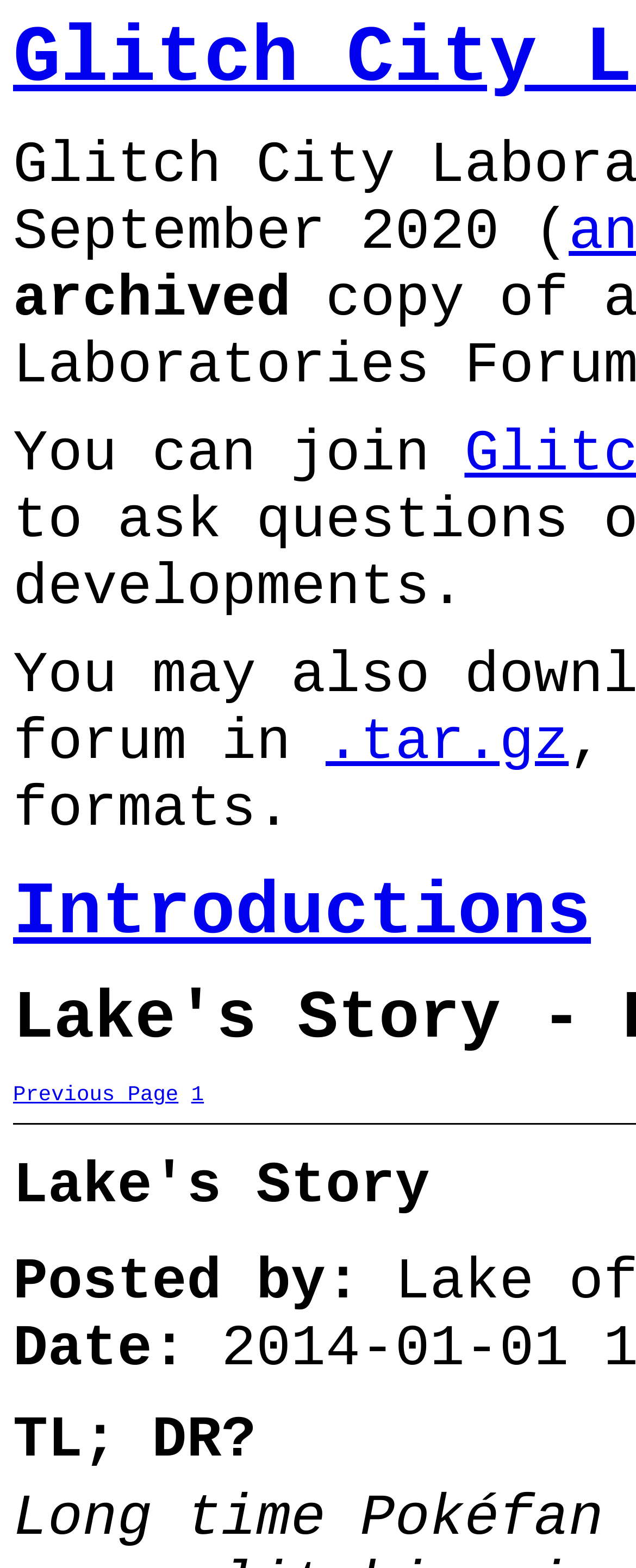What is the format of the archived file?
Give a one-word or short-phrase answer derived from the screenshot.

tar.gz